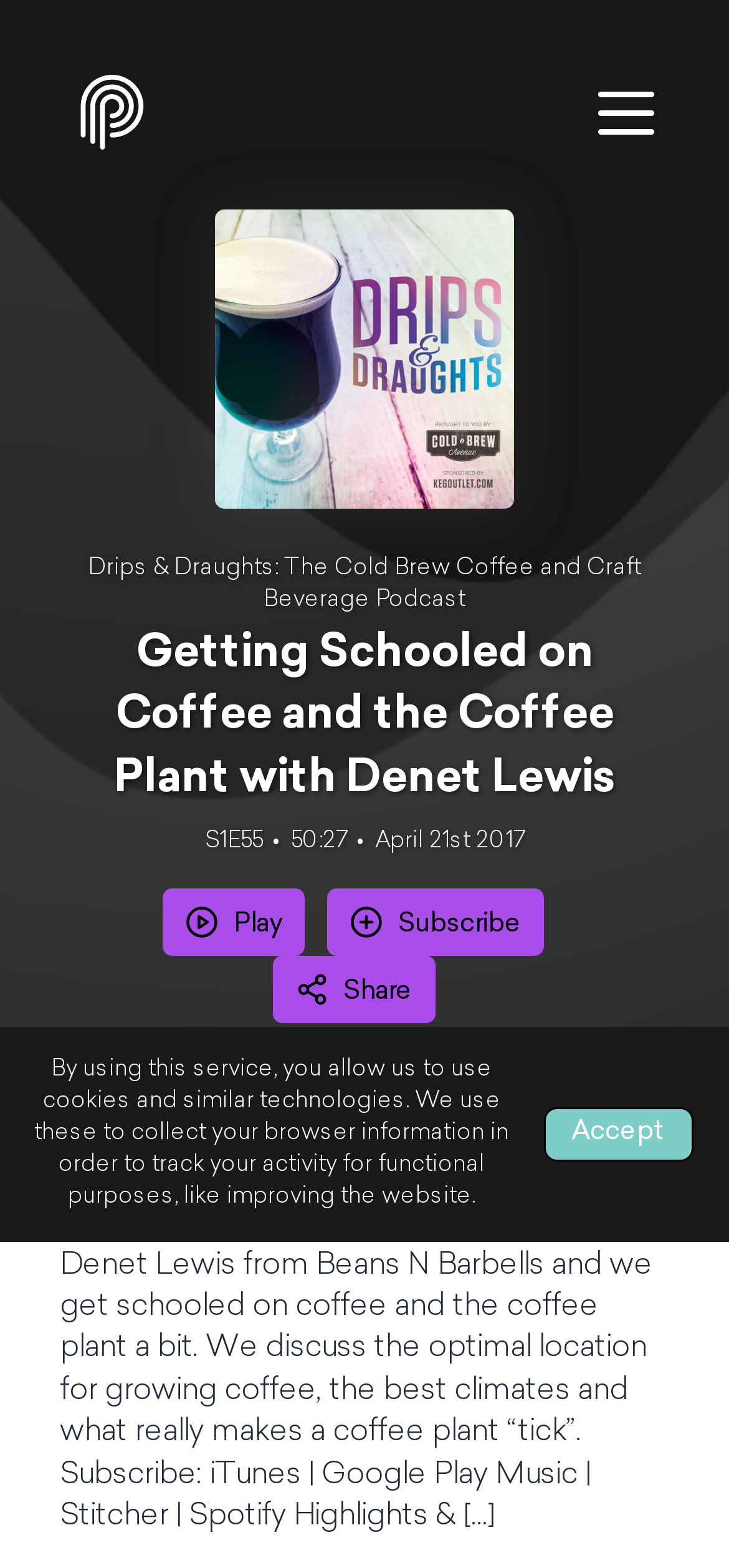What is the topic of discussion in this podcast episode?
We need a detailed and meticulous answer to the question.

The answer can be inferred from the description of the podcast episode, which mentions 'we get schooled on coffee and the coffee plant a bit' and discusses topics such as the optimal location for growing coffee and what makes a coffee plant 'tick'.